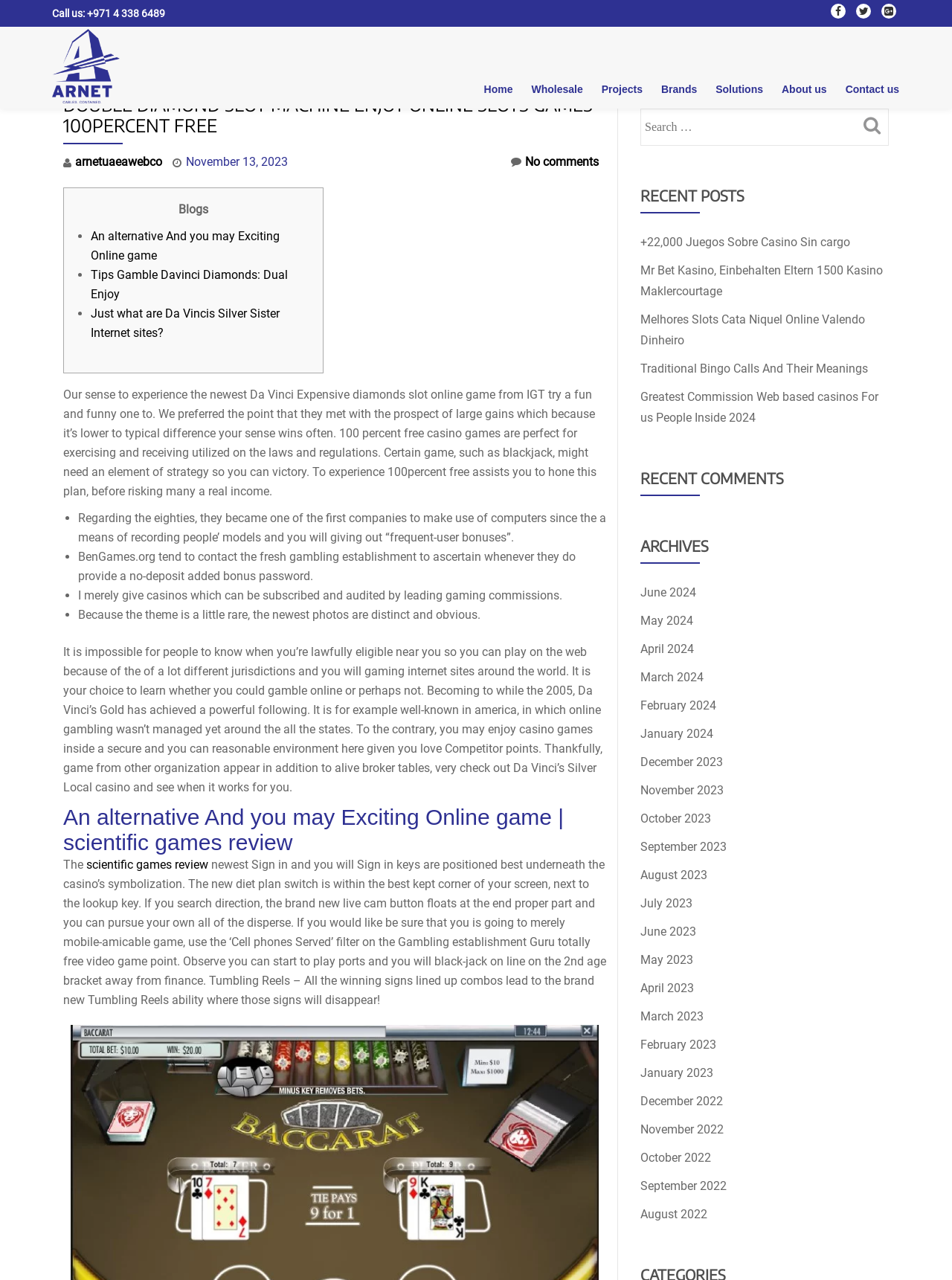Please provide the bounding box coordinates for the element that needs to be clicked to perform the following instruction: "Call us". The coordinates should be given as four float numbers between 0 and 1, i.e., [left, top, right, bottom].

[0.055, 0.006, 0.091, 0.015]